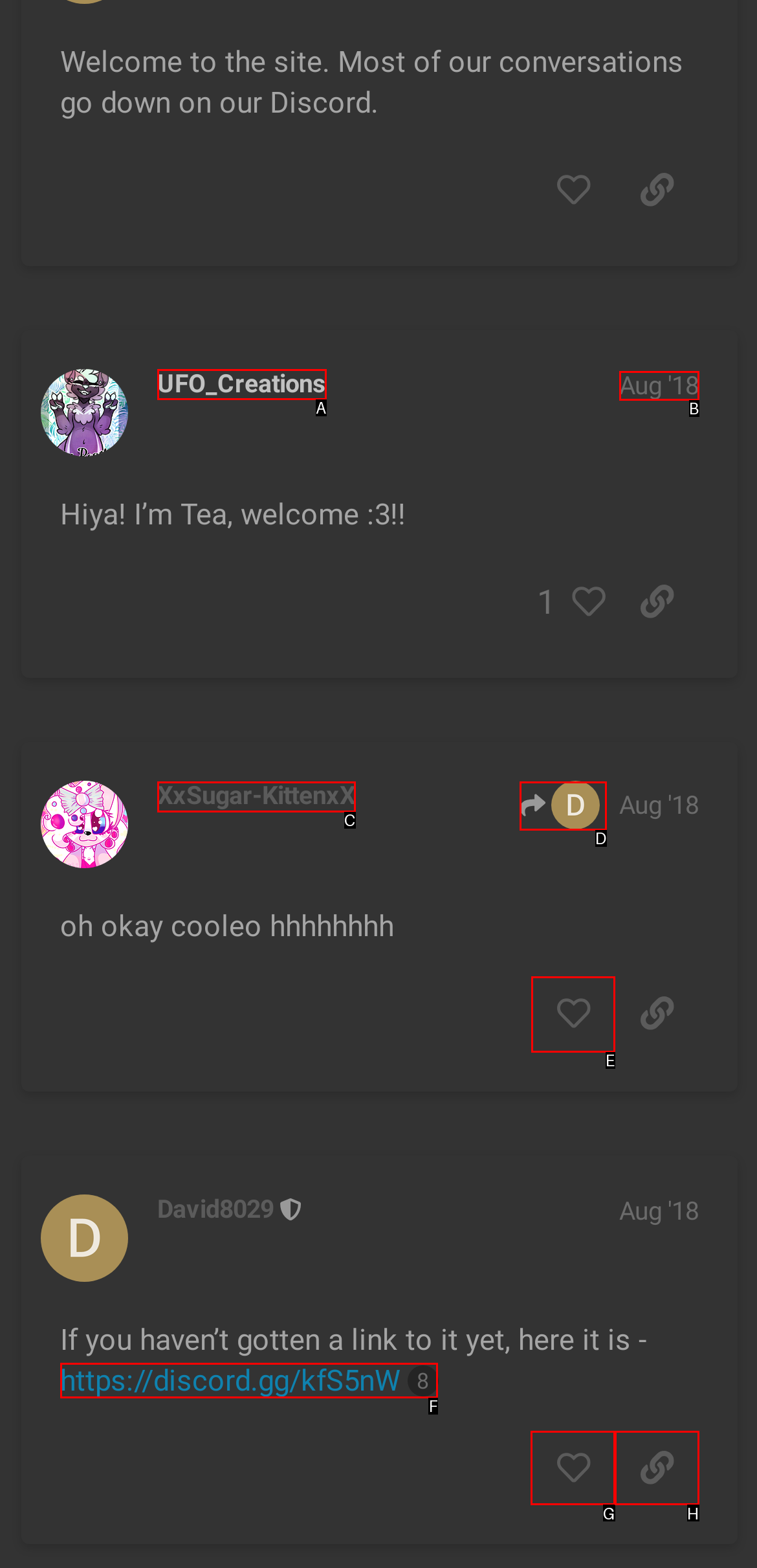Indicate the UI element to click to perform the task: like this post. Reply with the letter corresponding to the chosen element.

E